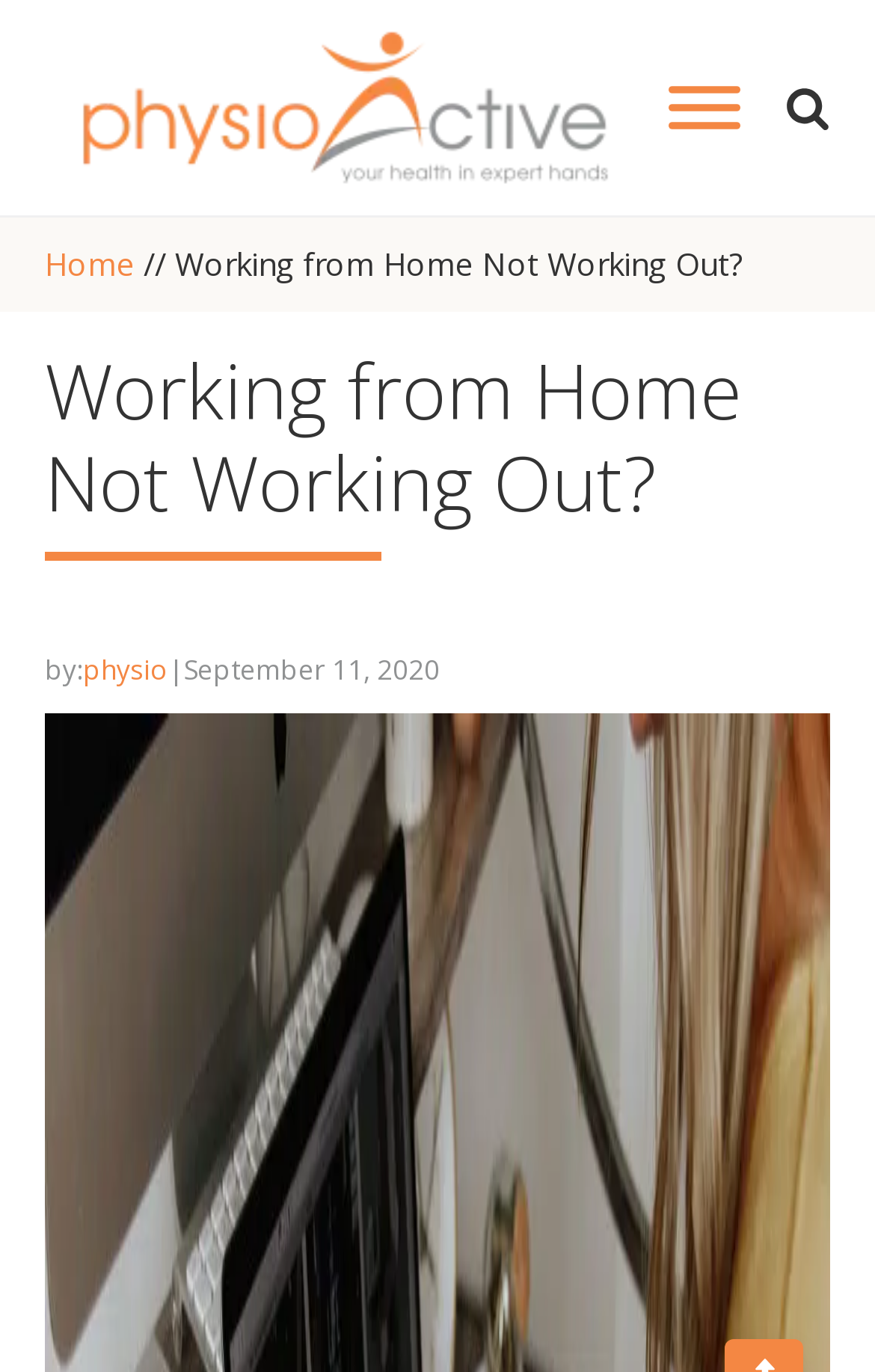Predict the bounding box of the UI element based on the description: "alt="Logo"". The coordinates should be four float numbers between 0 and 1, formatted as [left, top, right, bottom].

[0.051, 0.0, 0.738, 0.156]